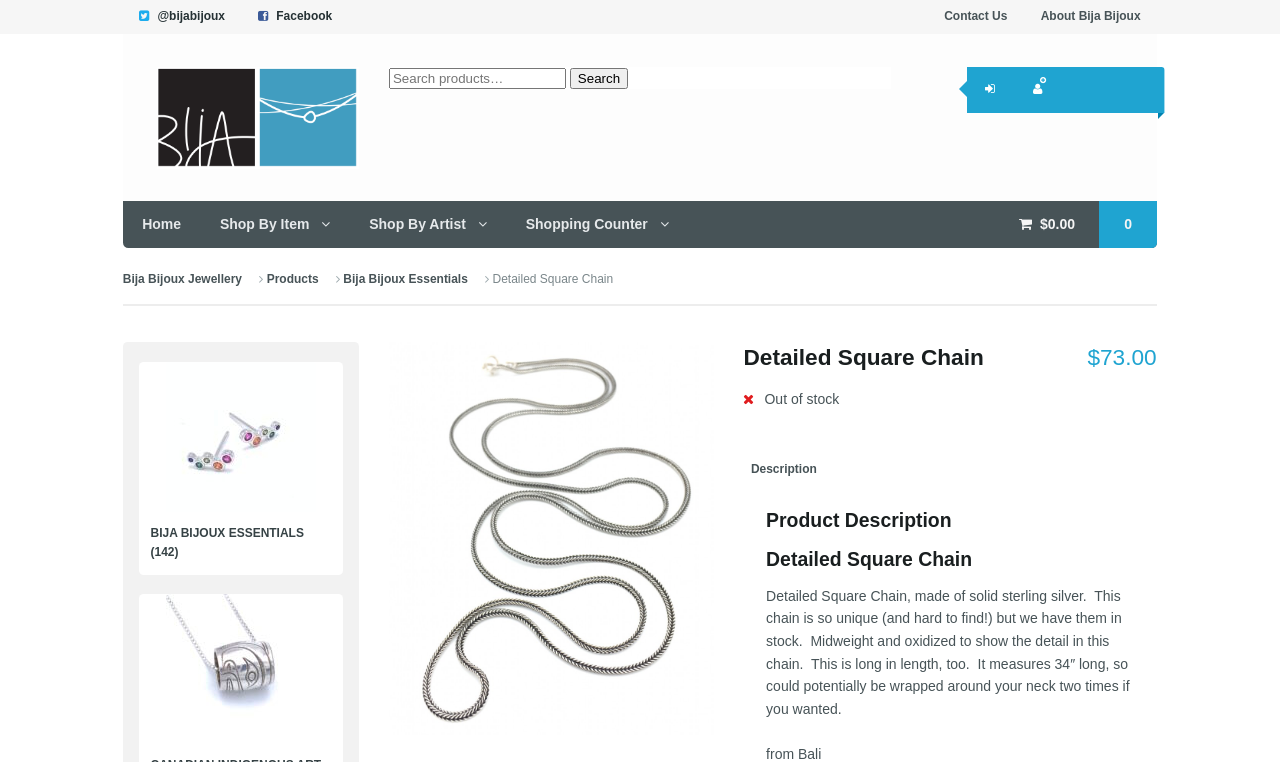Can you identify the bounding box coordinates of the clickable region needed to carry out this instruction: 'Visit Facebook page'? The coordinates should be four float numbers within the range of 0 to 1, stated as [left, top, right, bottom].

[0.216, 0.012, 0.26, 0.031]